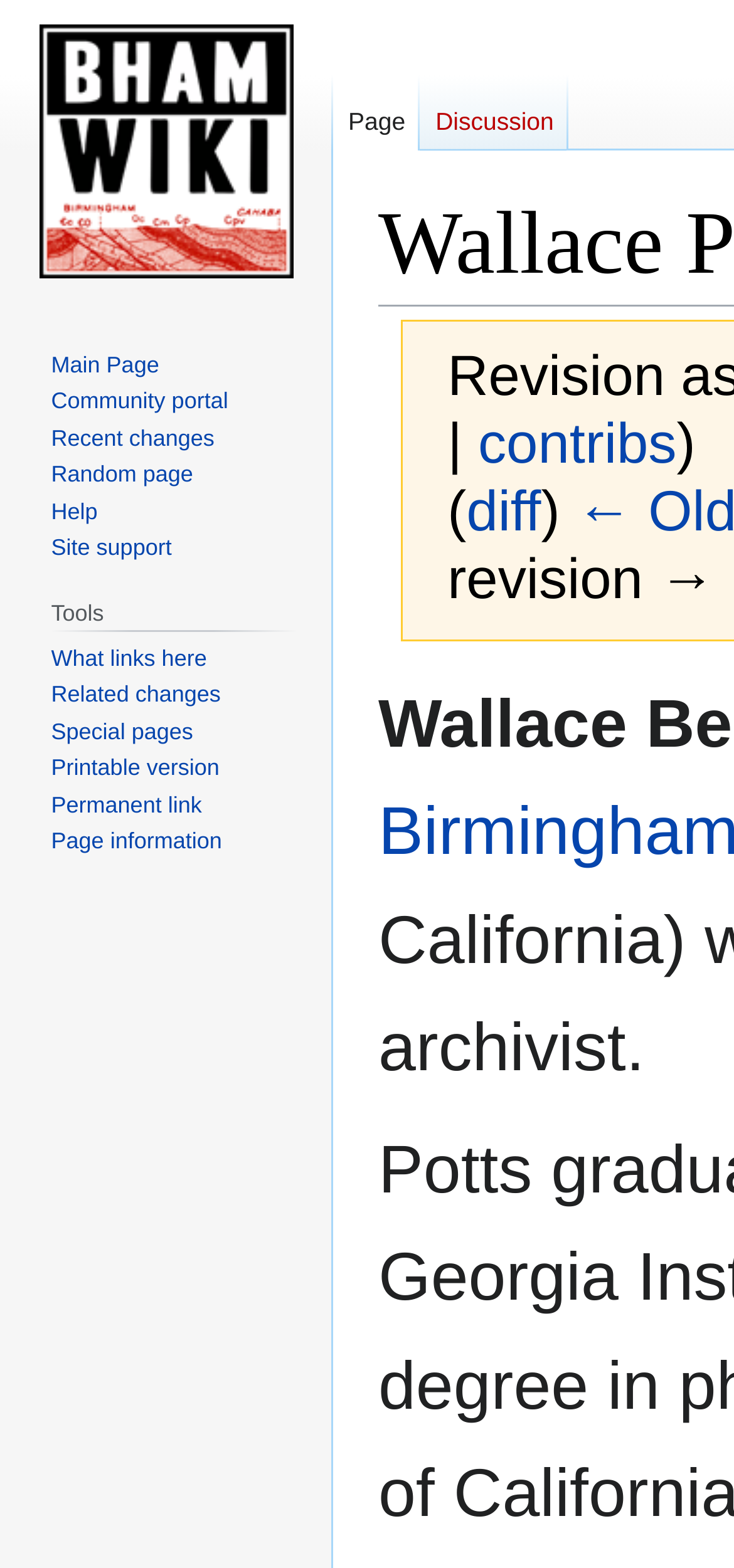Generate a thorough caption that explains the contents of the webpage.

The webpage is about Wallace Potts, and it appears to be a wiki page. At the top, there is a title "Wallace Potts - Bhamwiki" followed by some links, including "contribs" and "diff", which are likely related to editing the page. 

On the left side, there are three navigation menus: "Namespaces", "Navigation", and "Tools". The "Namespaces" menu has two links, "Page" and "Discussion". The "Navigation" menu has several links, including "Main Page", "Community portal", "Recent changes", "Random page", "Help", and "Site support". The "Tools" menu has several links as well, including "What links here", "Related changes", "Special pages", "Printable version", "Permanent link", and "Page information".

At the top-right corner, there are two links, "Jump to navigation" and "Jump to search". Below the title, there is a link "Visit the main page" at the top-left corner.